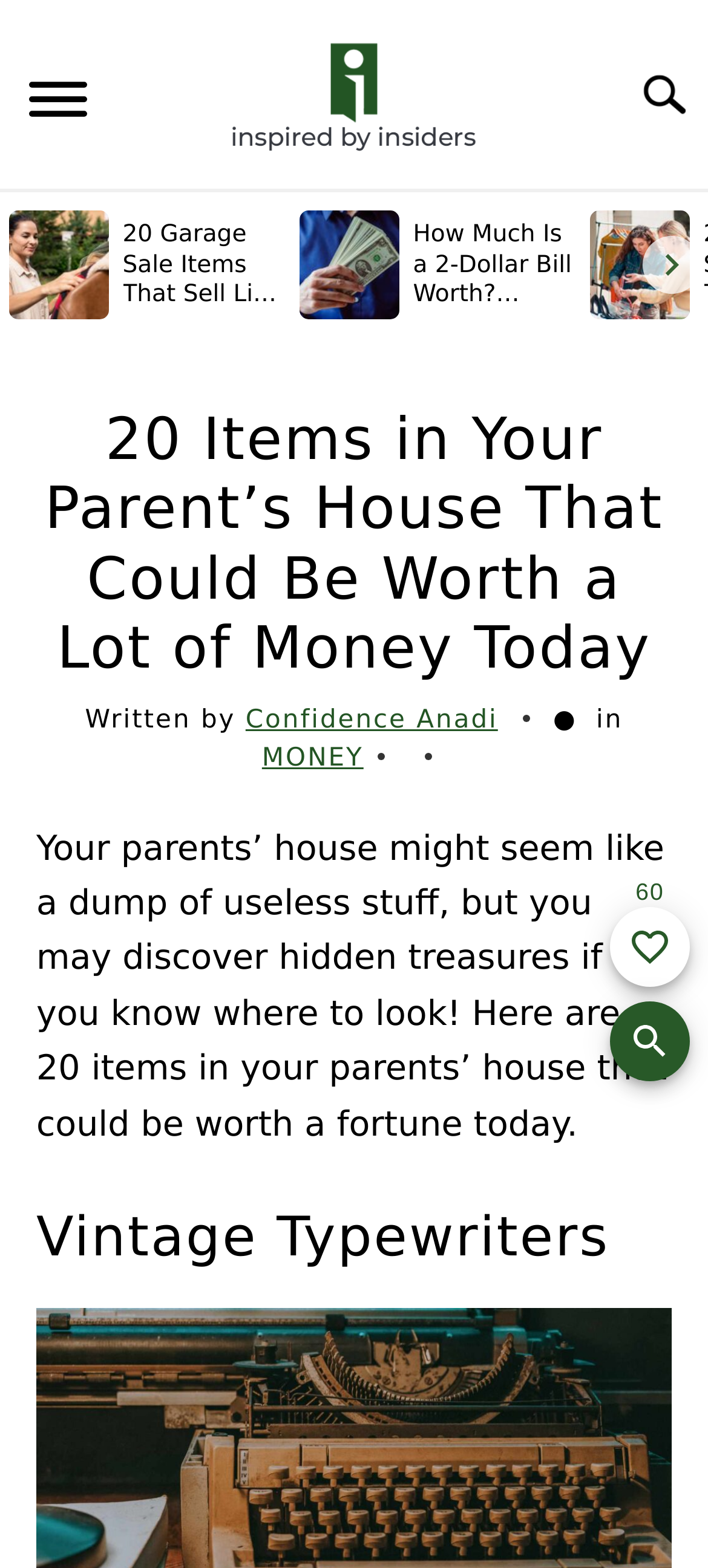Describe in detail what you see on the webpage.

This webpage is about discovering hidden treasures in one's parents' house that could be worth a lot of money. The page has a menu button at the top left corner, followed by a series of links to different categories such as "MONEY", "TRAVEL", and "DISCOVER". There is also a submenu toggle button at the top right corner.

Below the menu, there are three images with links to related articles, including "20 Garage Sale Items That Sell Like Crazy" and "How Much Is a 2-Dollar Bill Worth? Everything You Need to Know". These images are aligned horizontally and take up most of the width of the page.

To the left of these images, there are two buttons to scroll left and right, allowing users to navigate through more images. Each of these buttons has a small icon.

The main content of the page starts with a header that reads "20 Items in Your Parent’s House That Could Be Worth a Lot of Money Today". Below the header, there is a brief introduction to the article, which is written by Confidence Anadi. The introduction is followed by a heading that reads "Vintage Typewriters", which is the first item on the list.

At the bottom right corner of the page, there is a section that shows the number of times the page has been favorited, with an option to add or remove the page from favorites. There are also buttons to sign in and access favorite pages.

Finally, there is a search panel at the bottom right corner, which can be opened or closed using a button. The page is powered by Slickstream, as indicated by a small logo at the very bottom right corner.